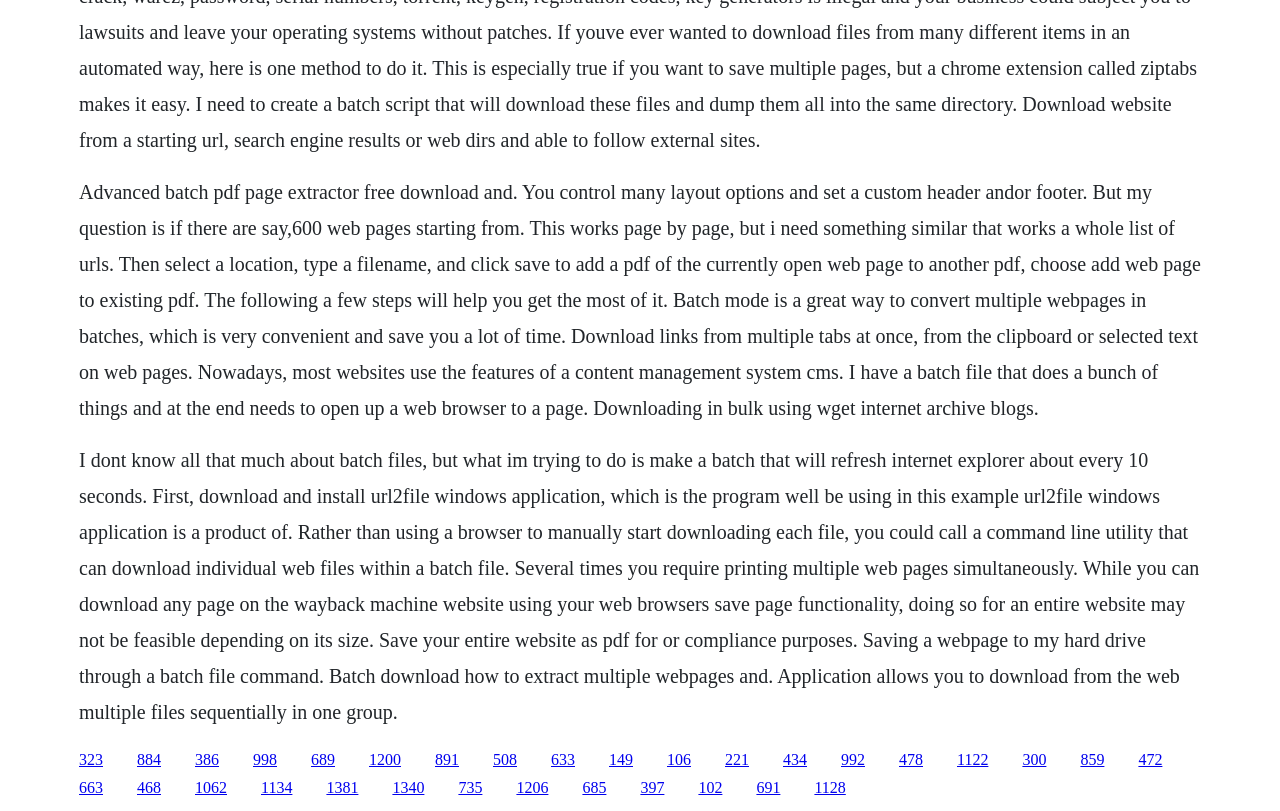Please mark the clickable region by giving the bounding box coordinates needed to complete this instruction: "Click the link '998'".

[0.198, 0.926, 0.216, 0.946]